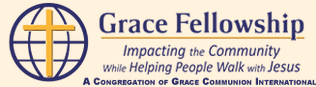Please analyze the image and provide a thorough answer to the question:
What is the symbol on the globe?

The caption describes the logo of Grace Fellowship, which incorporates a globe with a cross symbolizing its mission to impact the community while aligning with Christian teachings.